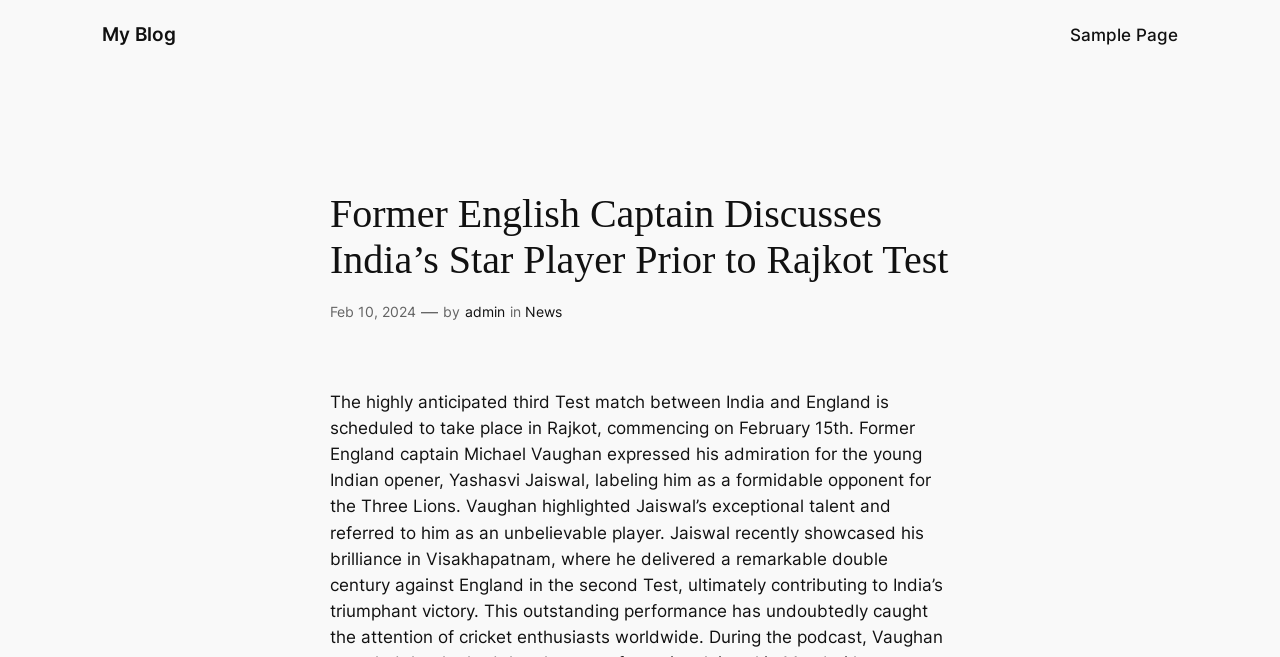Determine the bounding box for the UI element as described: "Click to View Disclaimer". The coordinates should be represented as four float numbers between 0 and 1, formatted as [left, top, right, bottom].

None